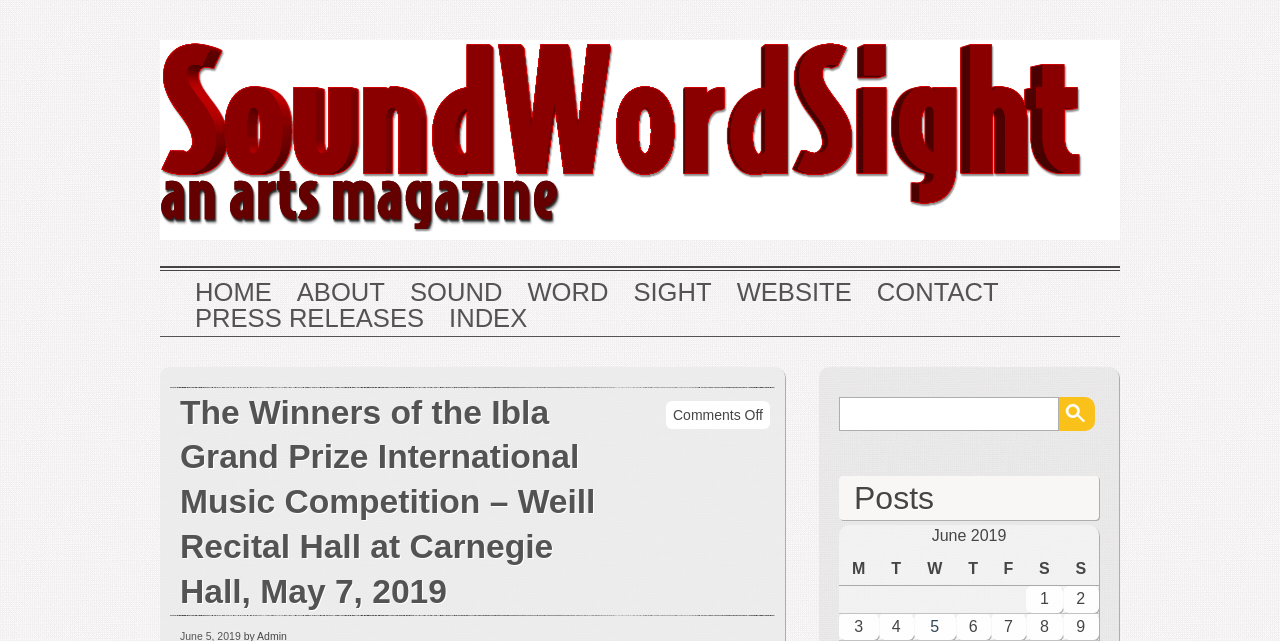Provide the bounding box coordinates for the UI element that is described as: "Press Releases".

[0.152, 0.477, 0.331, 0.517]